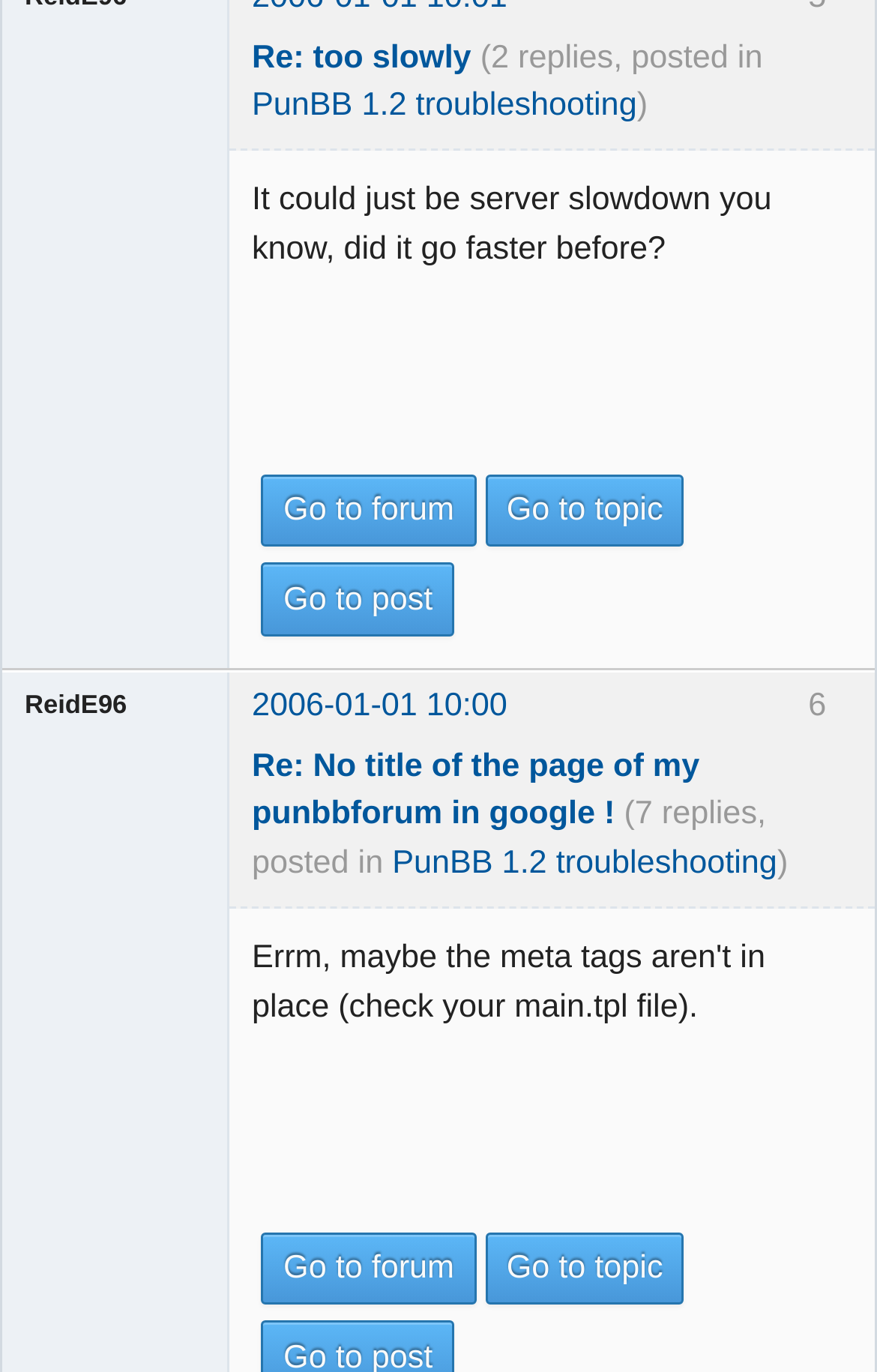Provide a short, one-word or phrase answer to the question below:
Who posted the first topic?

ReidE96